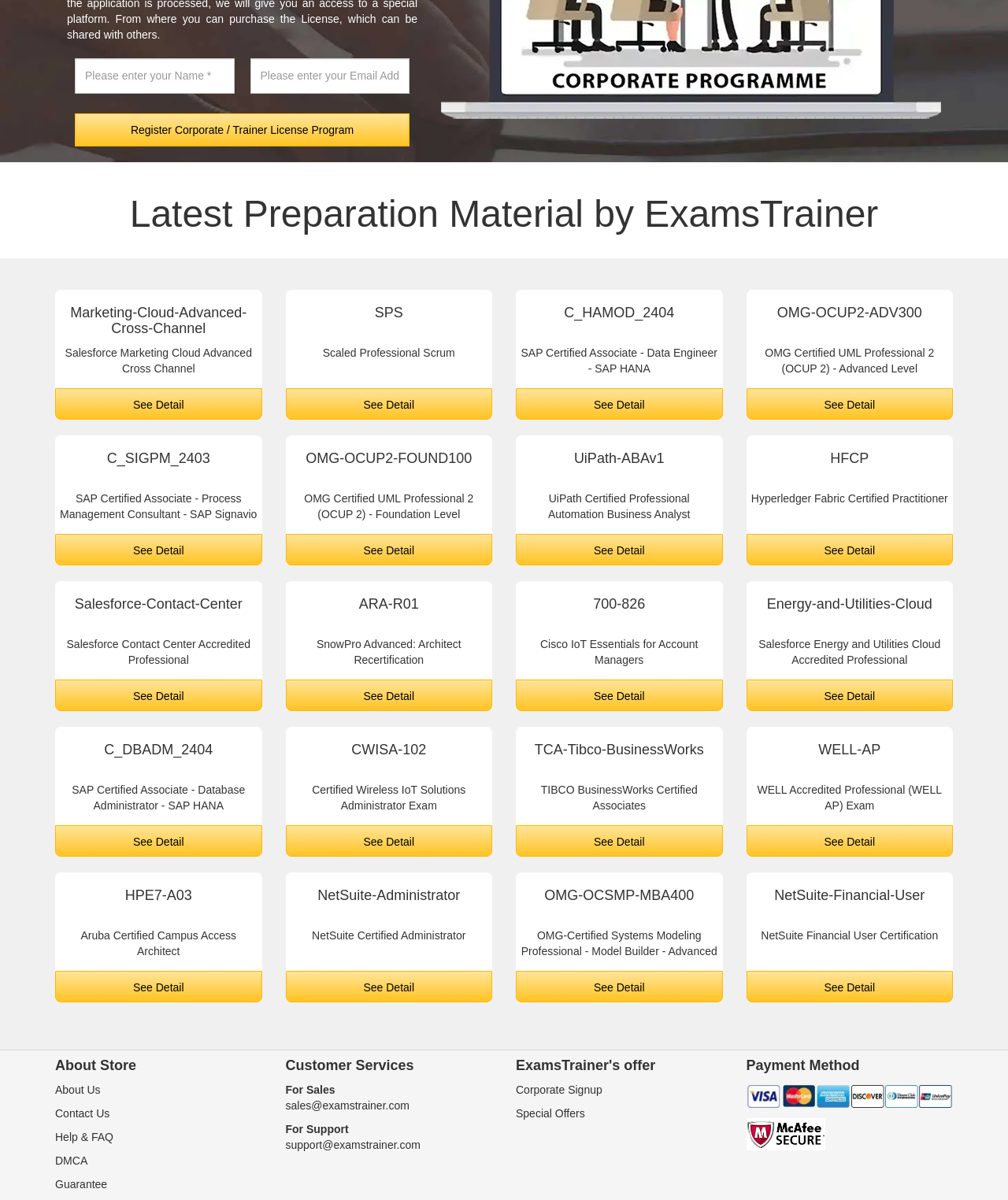Could you highlight the region that needs to be clicked to execute the instruction: "Enter your name"?

[0.074, 0.048, 0.232, 0.078]